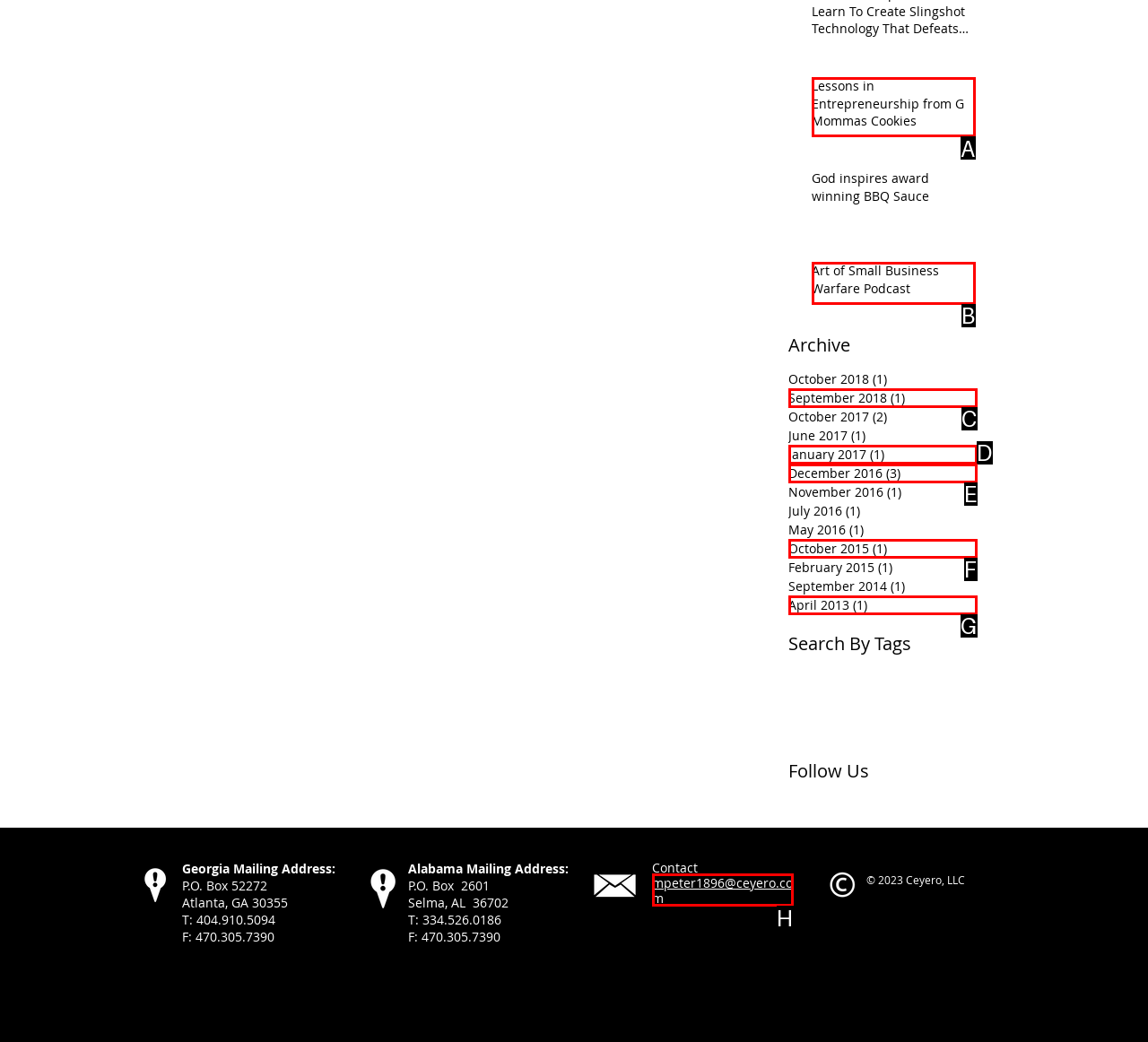Select the letter of the UI element that best matches: mpeter1896@ceyero.com
Answer with the letter of the correct option directly.

H